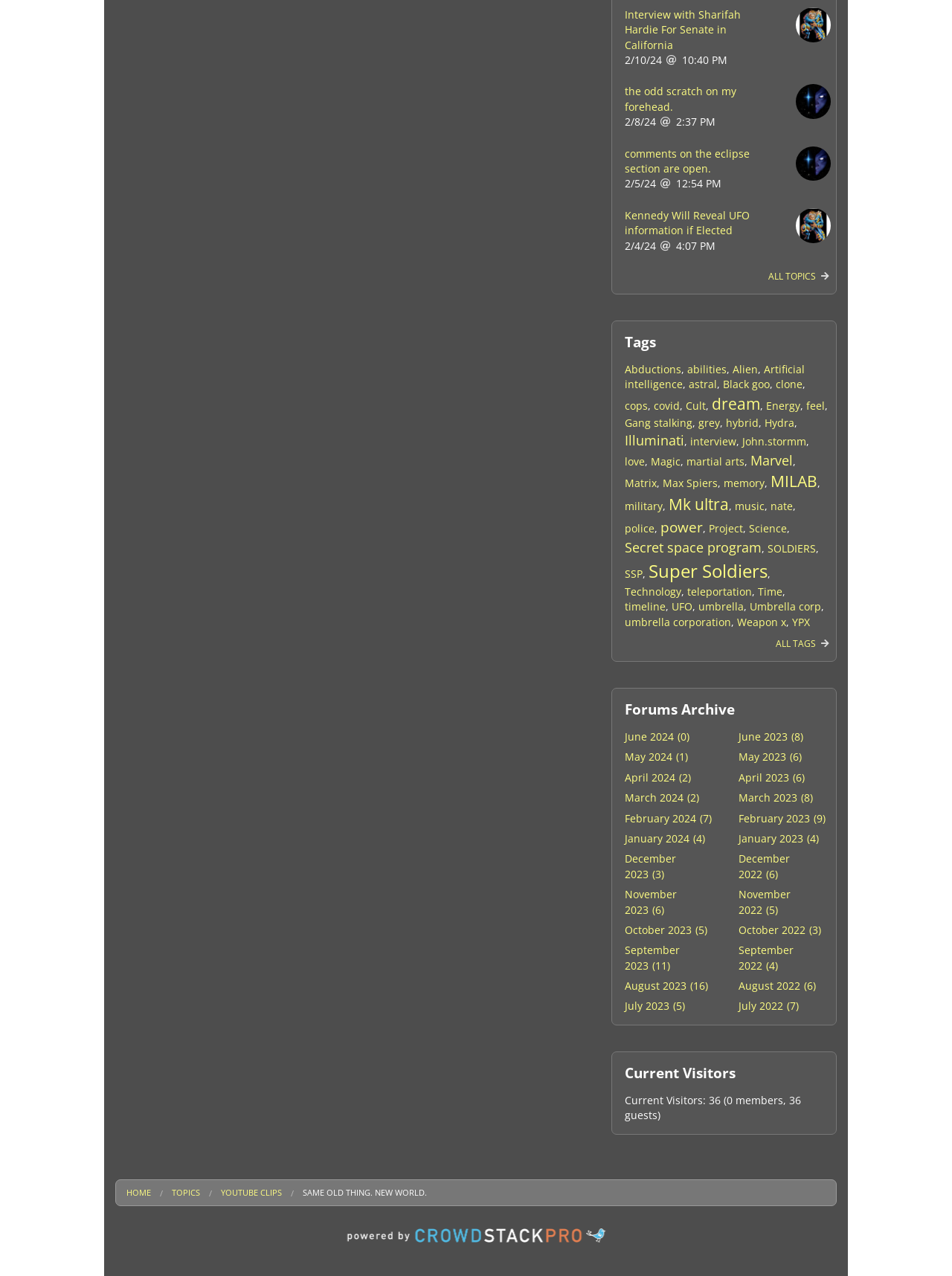Please specify the coordinates of the bounding box for the element that should be clicked to carry out this instruction: "Click on the link to read the interview with Sharifah Hardie For Senate in California". The coordinates must be four float numbers between 0 and 1, formatted as [left, top, right, bottom].

[0.656, 0.006, 0.778, 0.041]